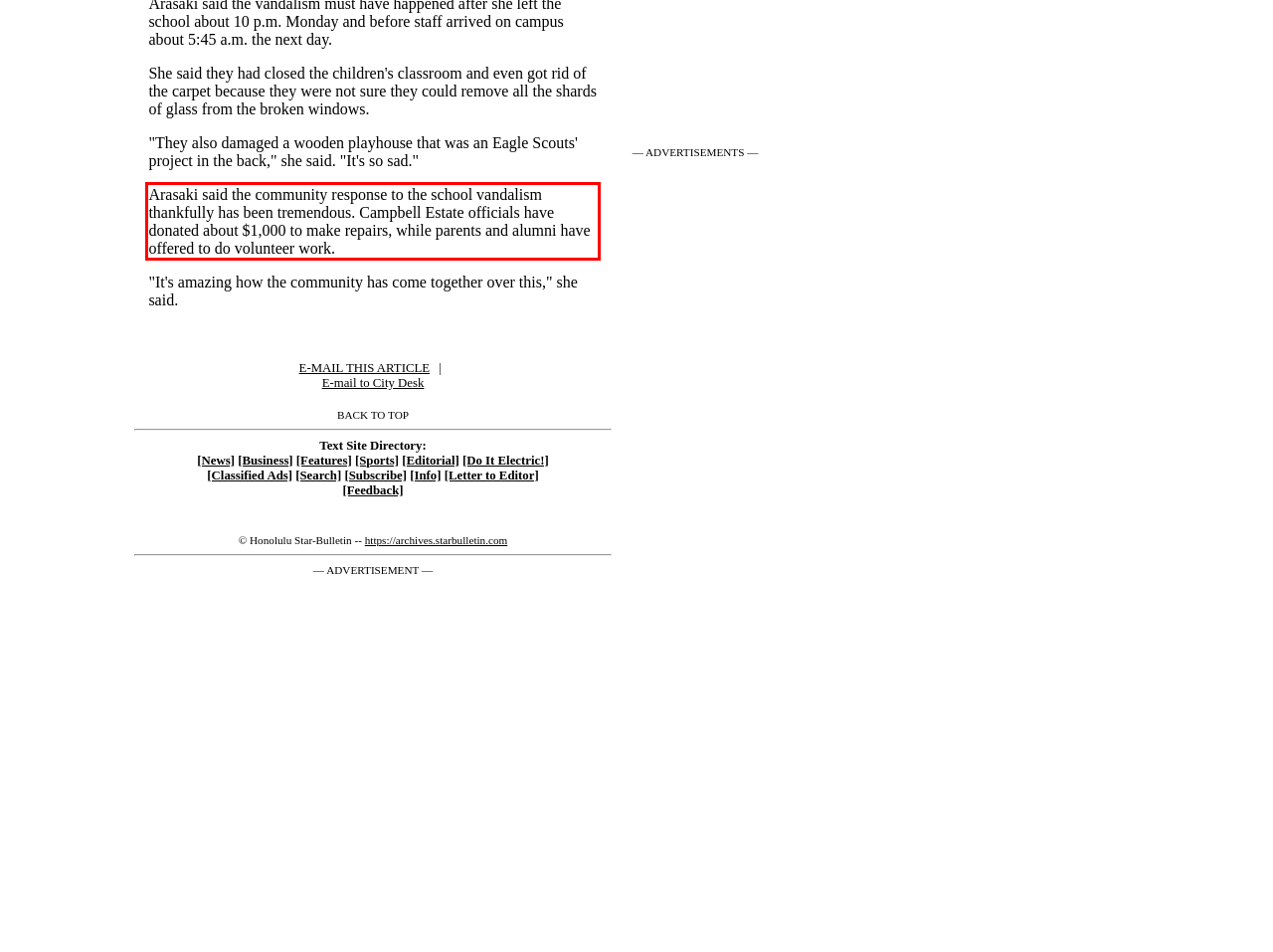In the given screenshot, locate the red bounding box and extract the text content from within it.

Arasaki said the community response to the school vandalism thankfully has been tremendous. Campbell Estate officials have donated about $1,000 to make repairs, while parents and alumni have offered to do volunteer work.